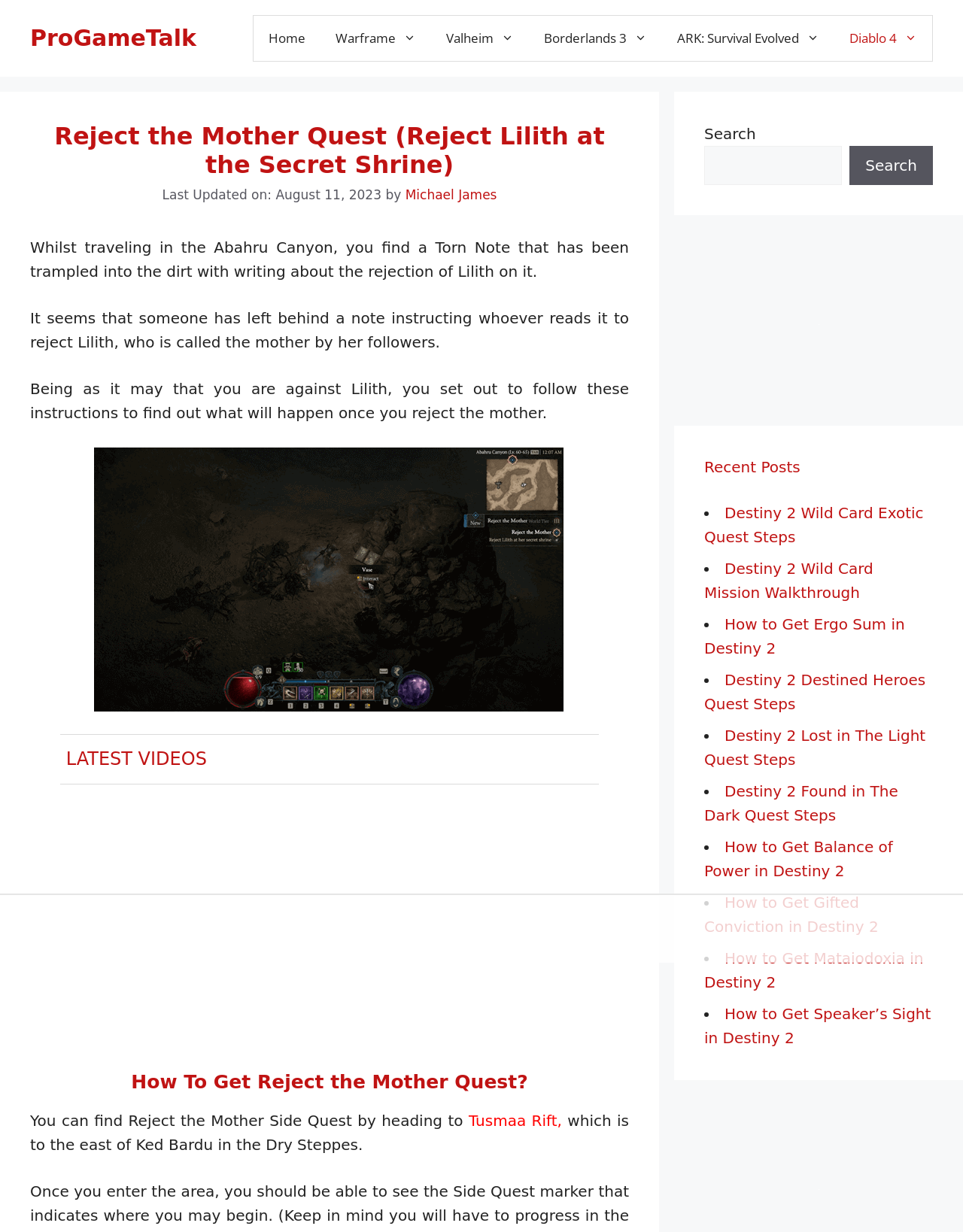Determine the bounding box coordinates for the area you should click to complete the following instruction: "Check the Recent Posts section".

[0.731, 0.37, 0.969, 0.388]